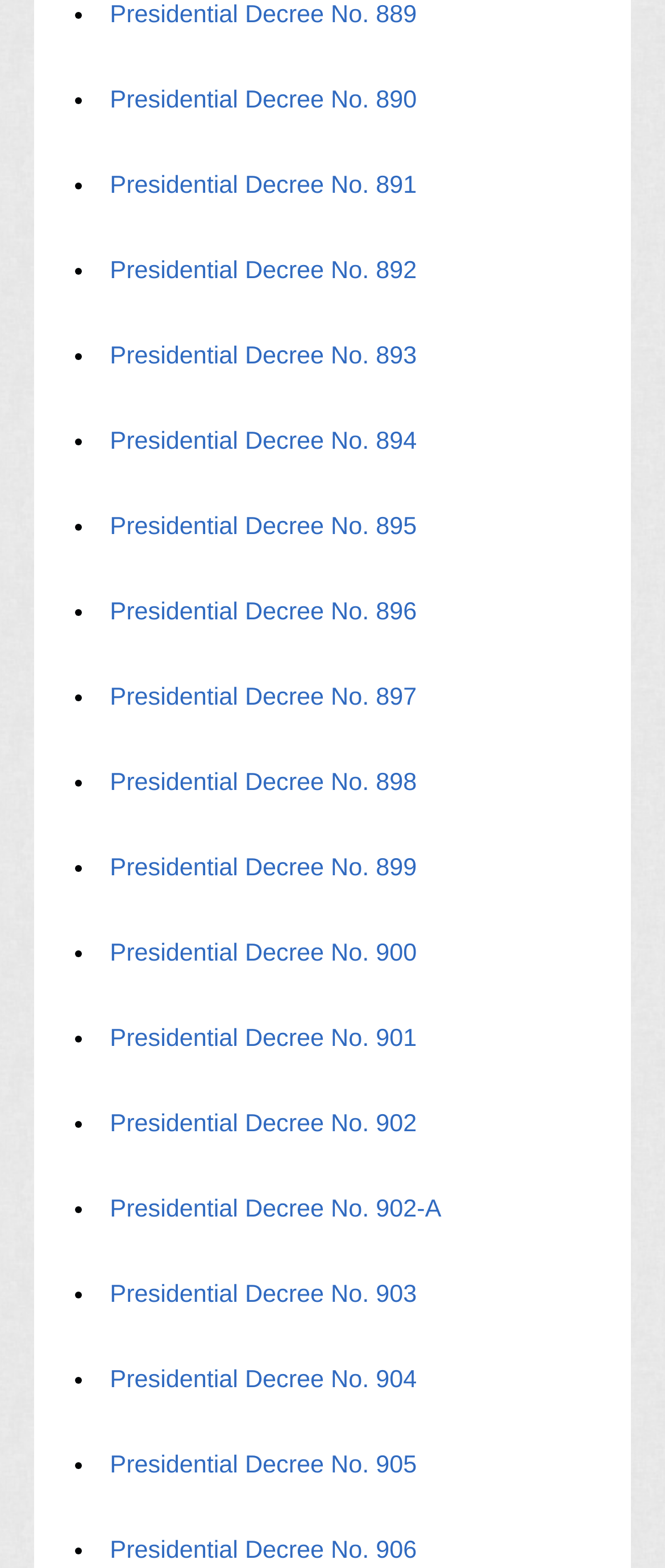Please determine the bounding box coordinates of the element's region to click for the following instruction: "View Presidential Decree No. 900".

[0.163, 0.599, 0.629, 0.617]